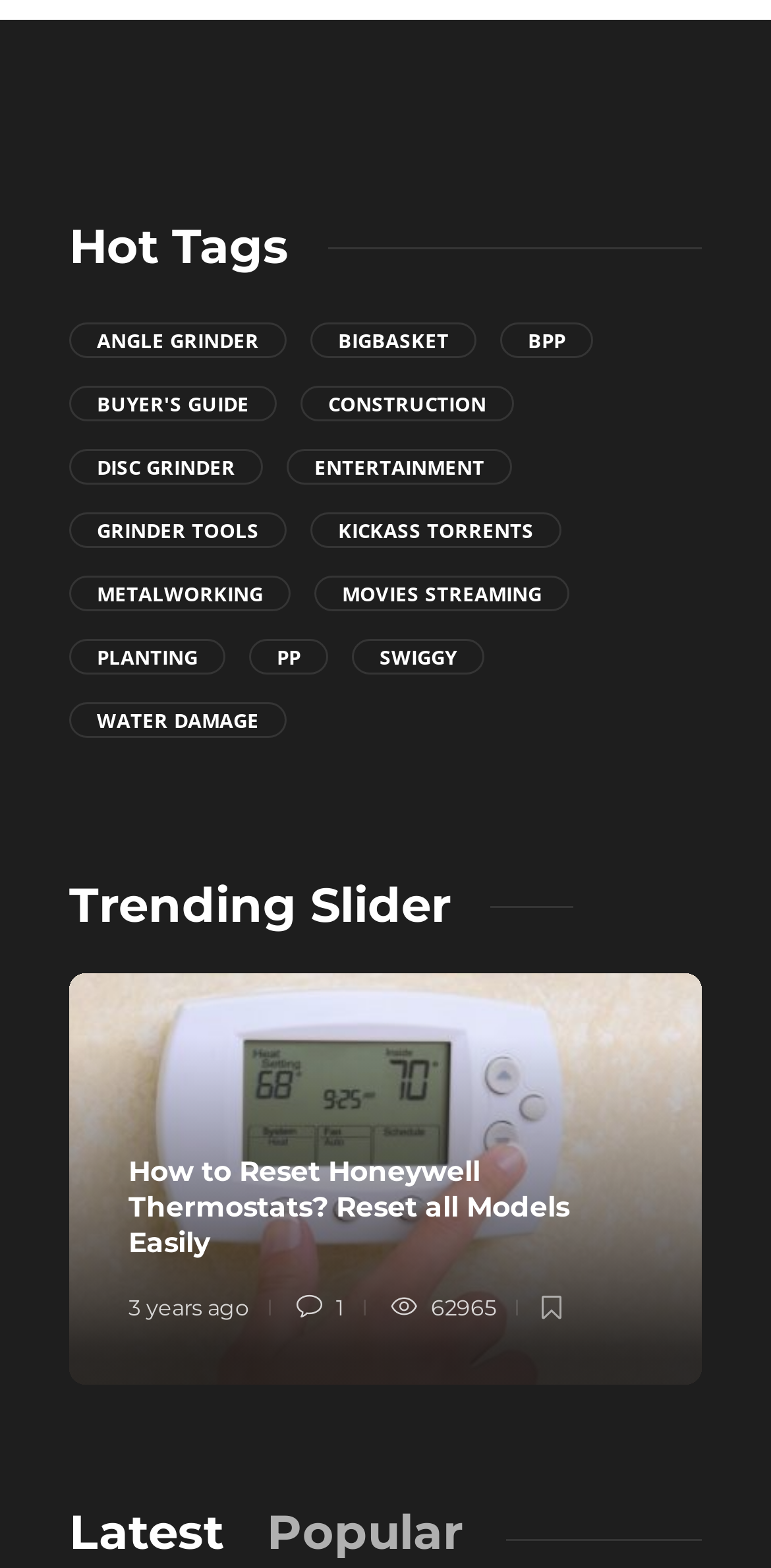Can you give a detailed response to the following question using the information from the image? What is the first hot tag?

I looked at the first link under the 'Hot Tags' heading, and it says 'Angle Grinder (4 items)'.